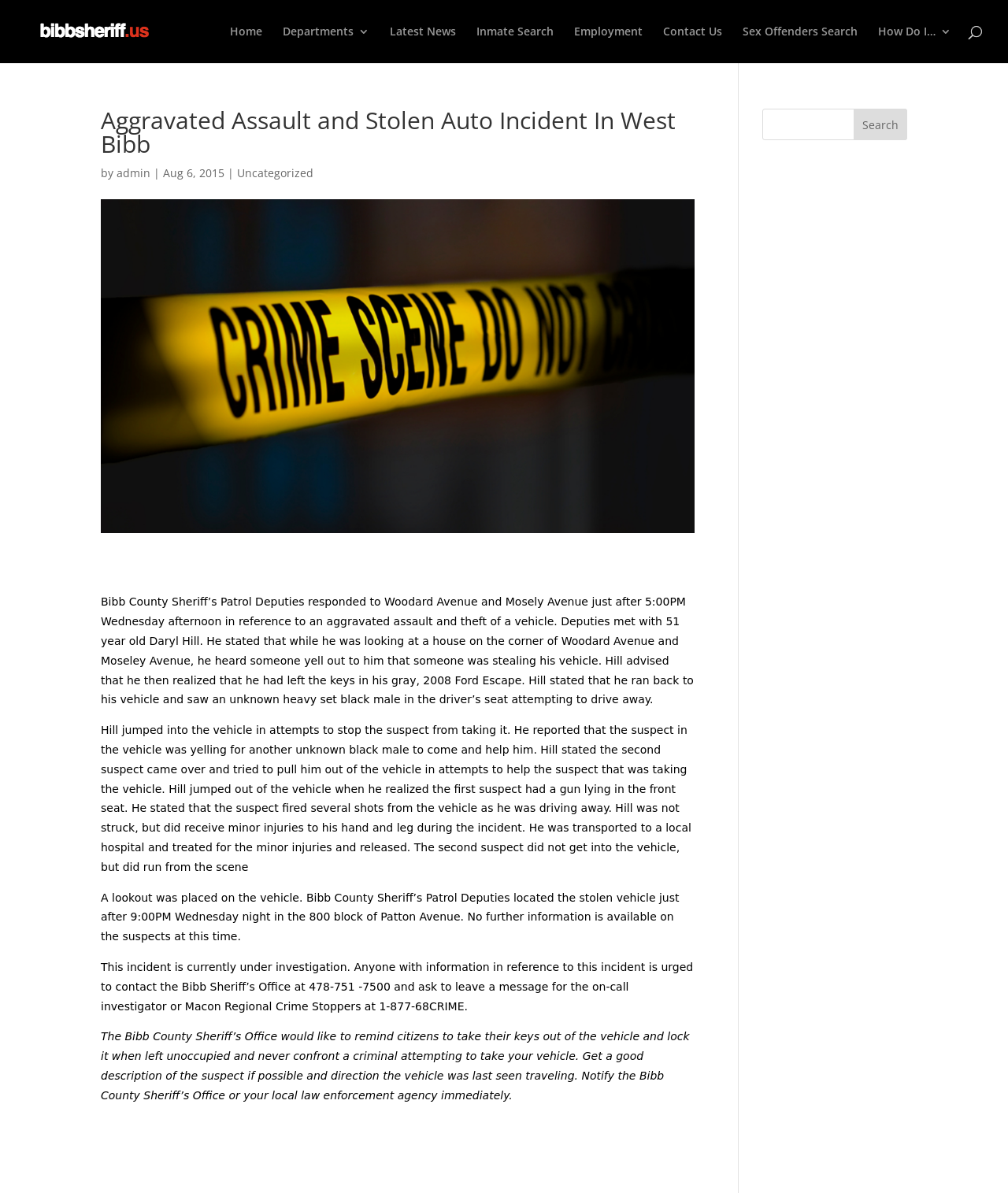Indicate the bounding box coordinates of the element that needs to be clicked to satisfy the following instruction: "search for something". The coordinates should be four float numbers between 0 and 1, i.e., [left, top, right, bottom].

[0.756, 0.091, 0.9, 0.117]